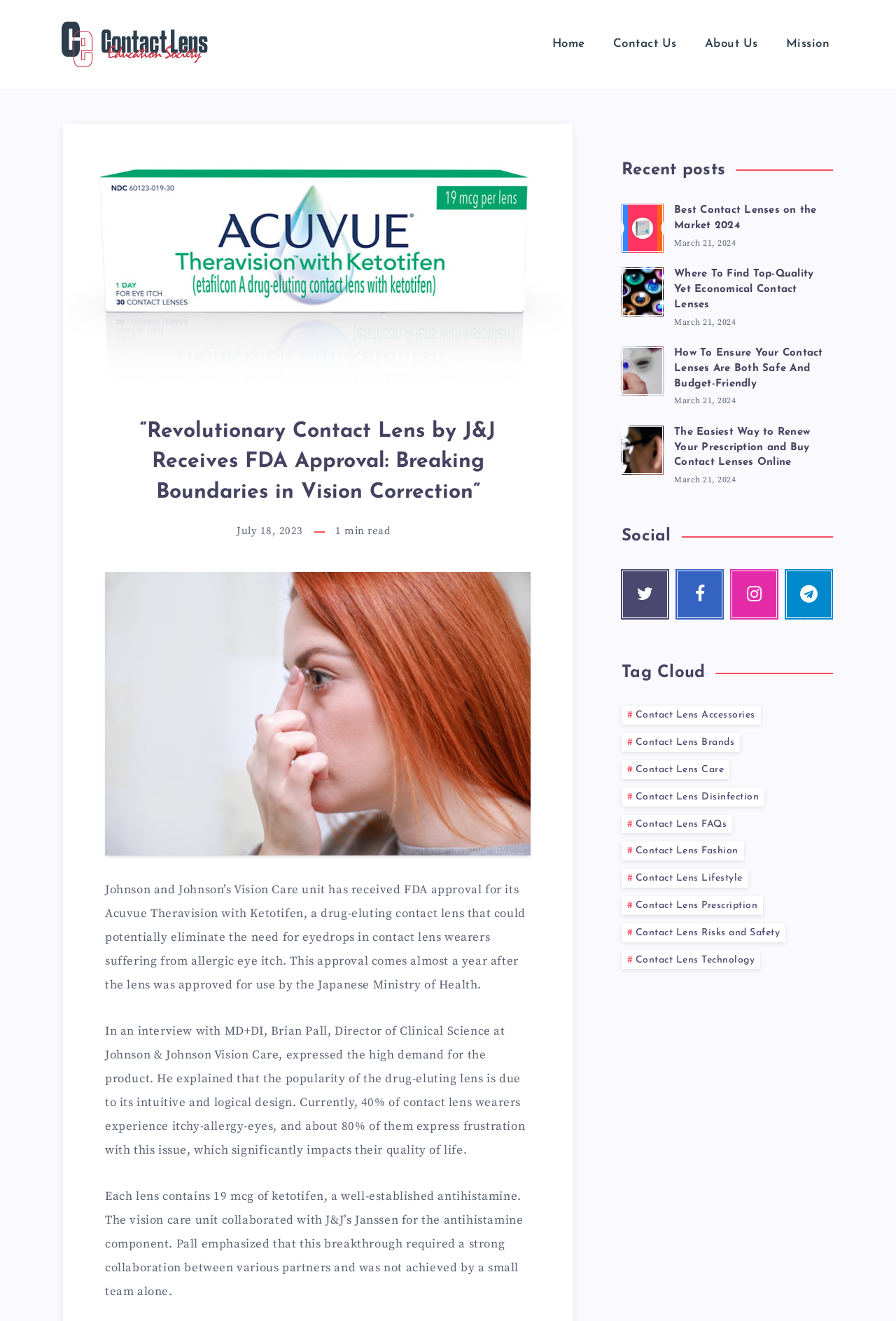Using the provided element description: "Home", identify the bounding box coordinates. The coordinates should be four floats between 0 and 1 in the order [left, top, right, bottom].

[0.6, 0.021, 0.668, 0.046]